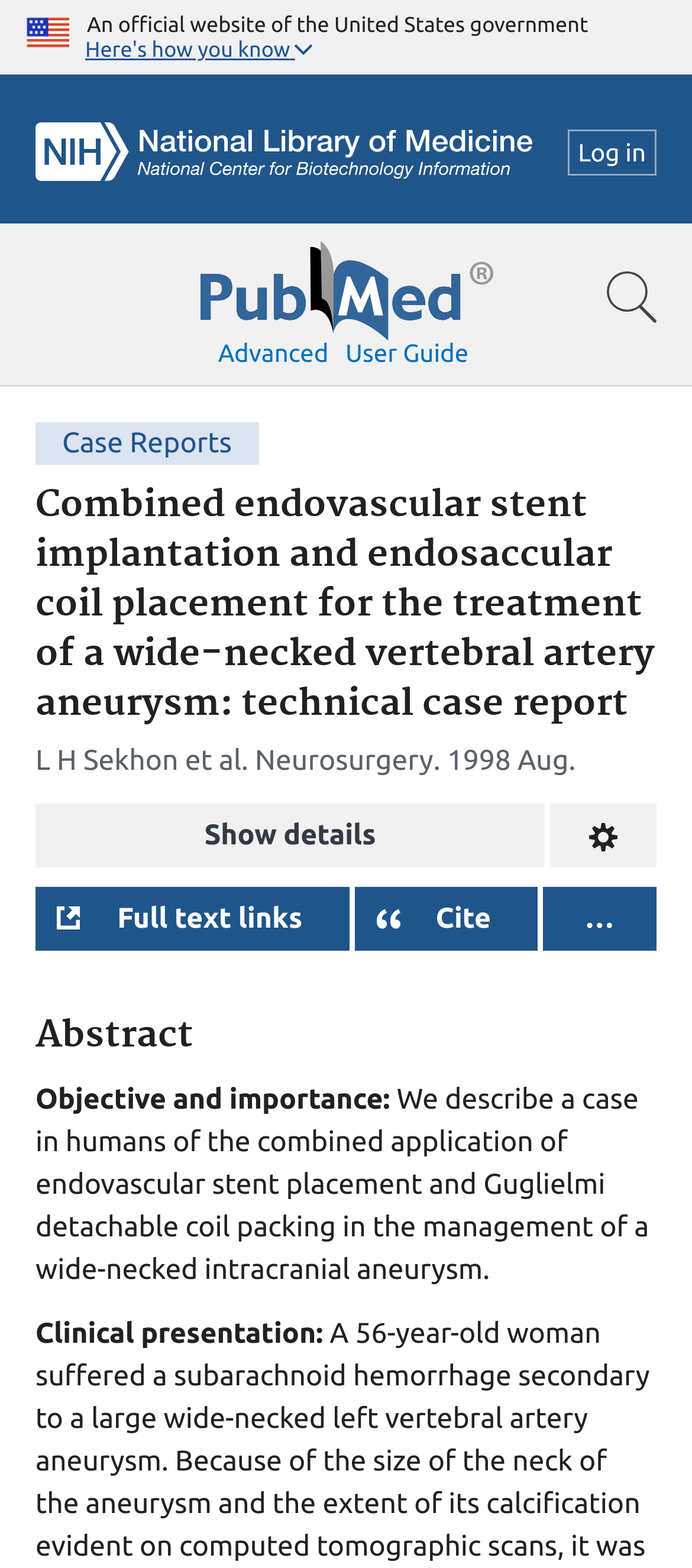What is the publication date of the case report?
Relying on the image, give a concise answer in one word or a brief phrase.

1998 Aug